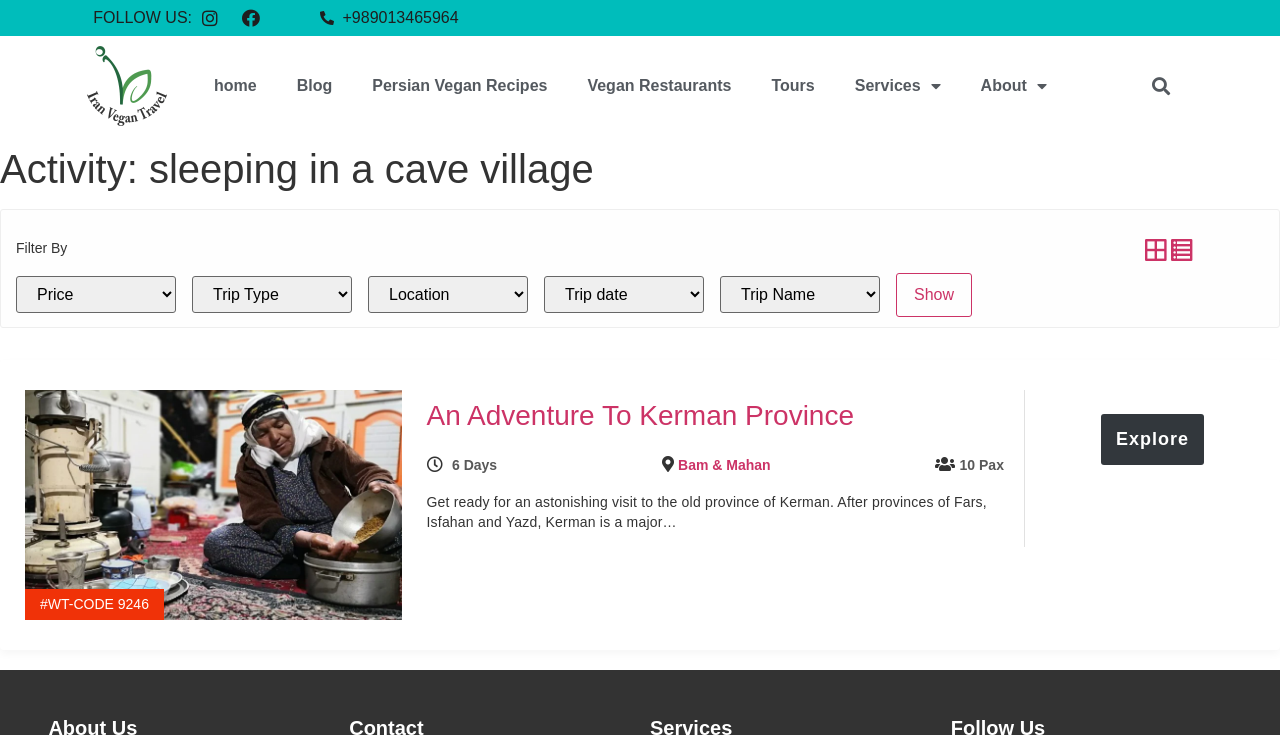Can you locate the main headline on this webpage and provide its text content?

Activity: sleeping in a cave village